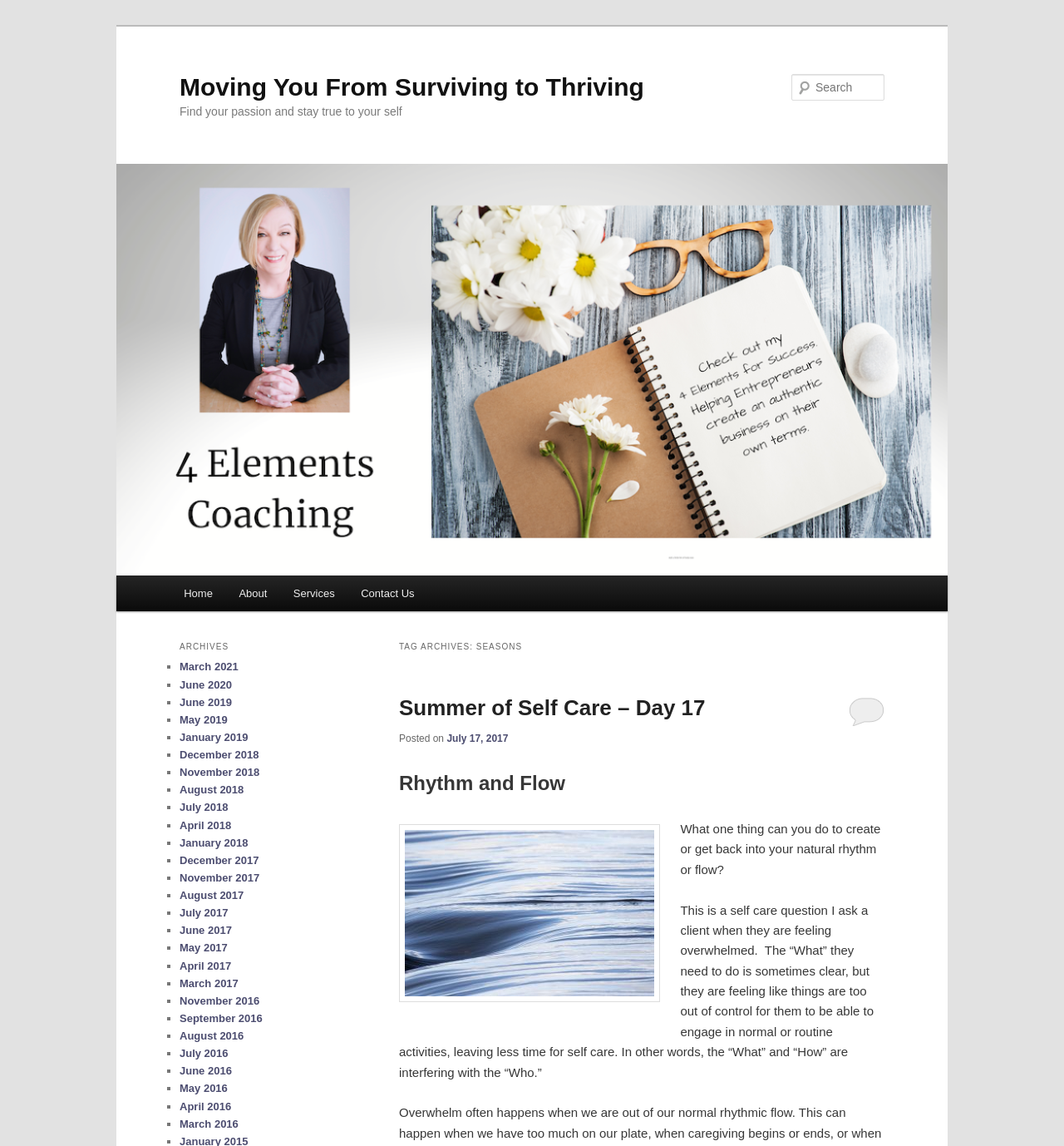Based on the description "parent_node: Search name="s" placeholder="Search"", find the bounding box of the specified UI element.

[0.744, 0.065, 0.831, 0.088]